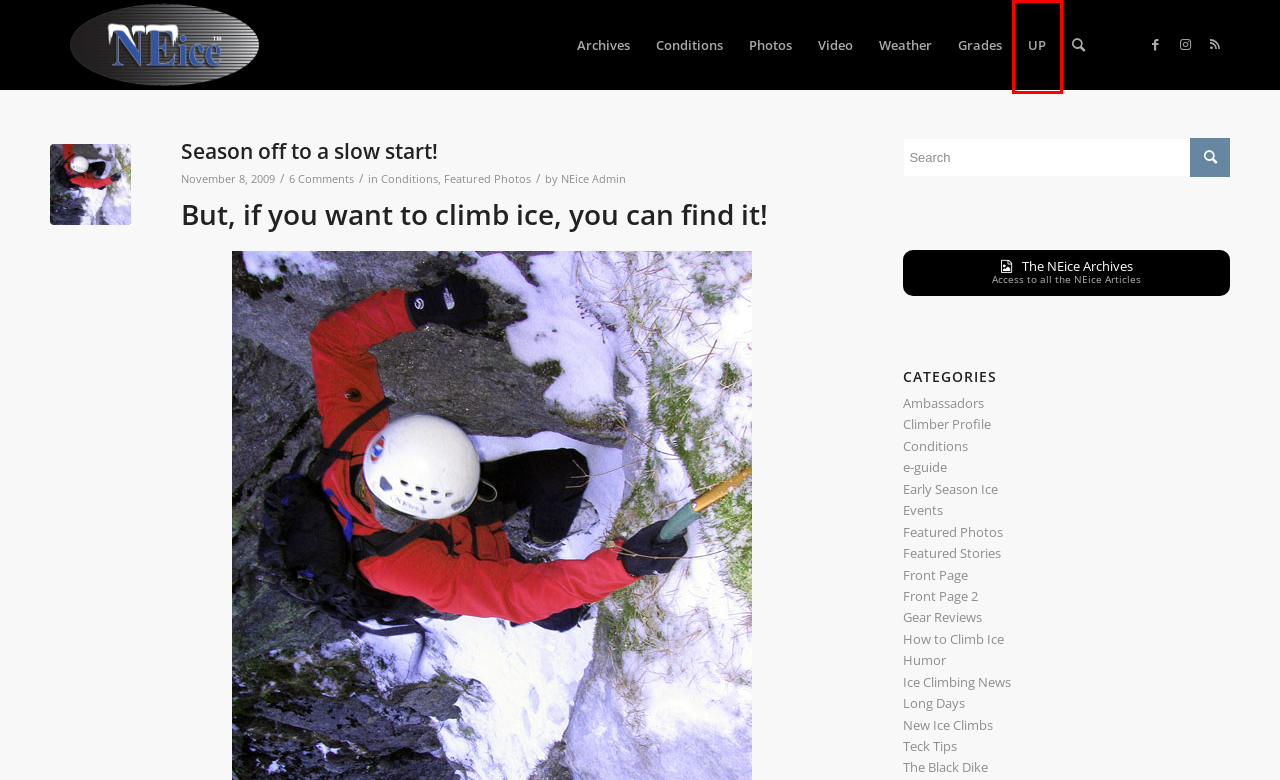Given a screenshot of a webpage with a red bounding box, please pick the webpage description that best fits the new webpage after clicking the element inside the bounding box. Here are the candidates:
A. Ice Climbing Conditions : North East Ice
B. UP-Adventures from the NEice Drones
C. Featured Stories Archives : North East Ice
D. Featured Photos Archives : North East Ice
E. Conditions Archives : North East Ice
F. The Black Dike Archives : North East Ice
G. NEice Admin, Author at North East Ice
H. New Ice Climbs Archives : North East Ice

B